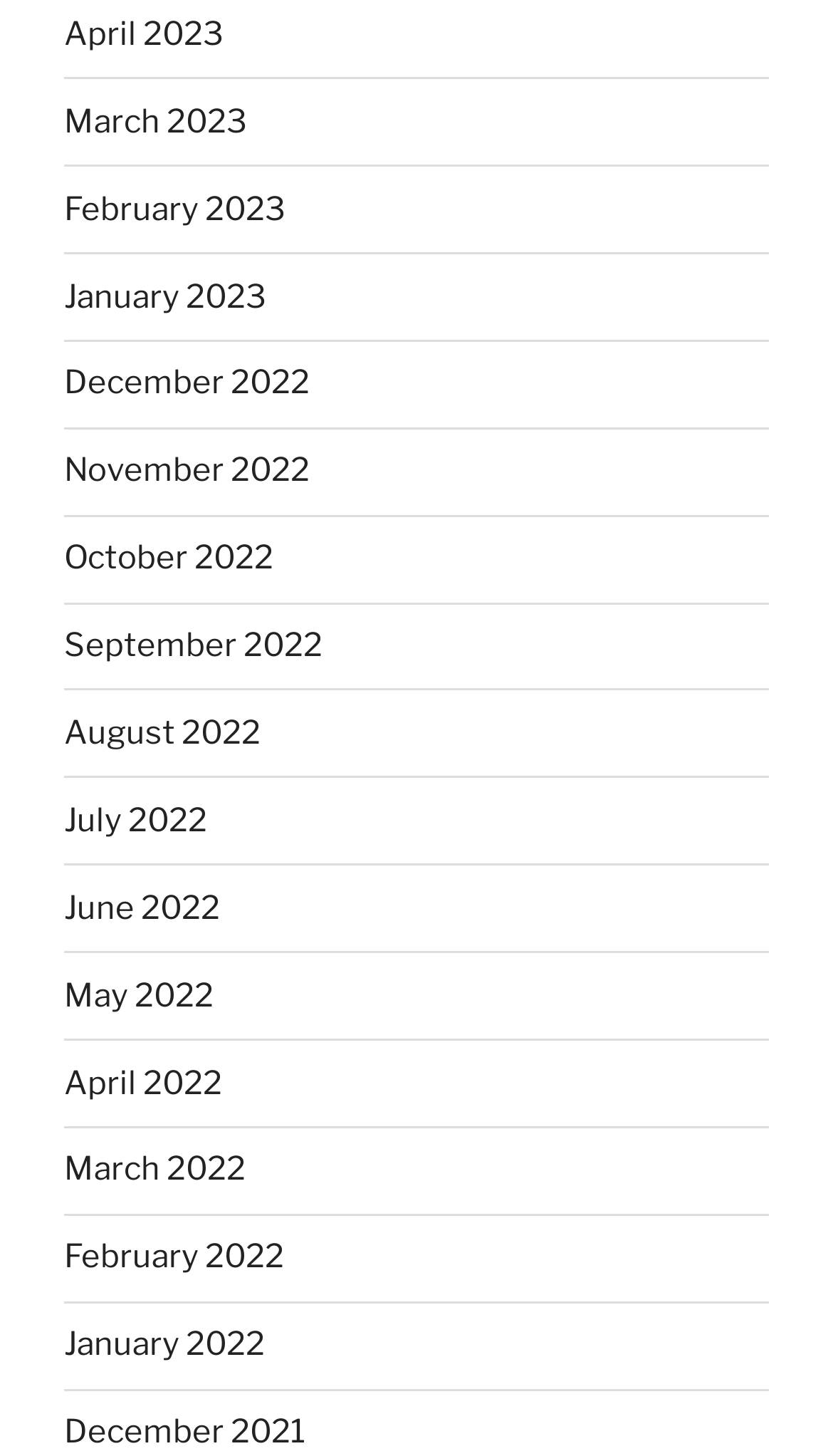What is the earliest month listed?
Please answer the question with as much detail and depth as you can.

By examining the list of links, I can see that the earliest month listed is 'December 2021', which is the last link in the list.